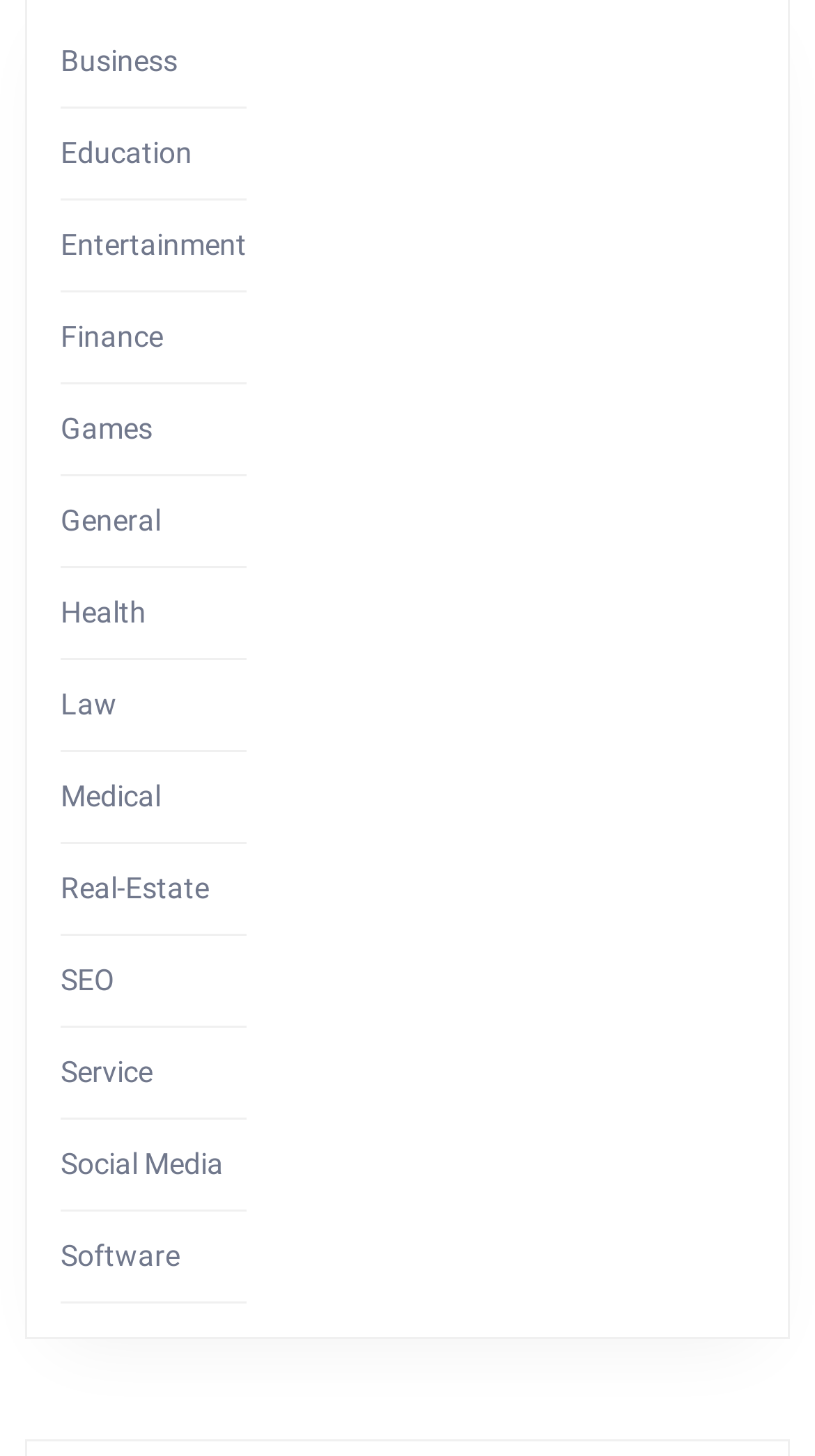Determine the bounding box coordinates of the element's region needed to click to follow the instruction: "Browse Real-Estate". Provide these coordinates as four float numbers between 0 and 1, formatted as [left, top, right, bottom].

[0.074, 0.598, 0.256, 0.621]